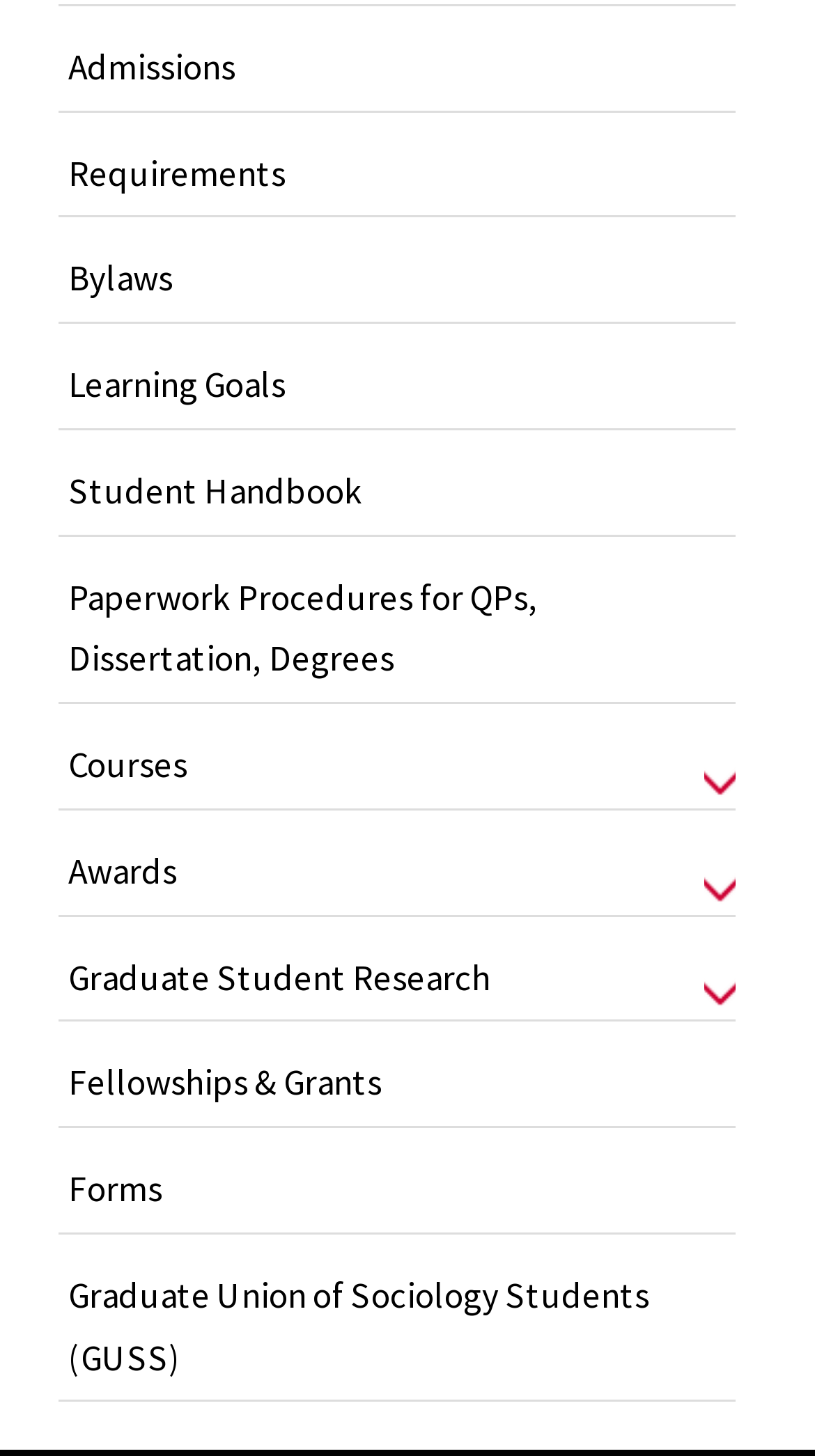Find the bounding box coordinates for the UI element that matches this description: "Learning Goals".

[0.071, 0.237, 0.904, 0.294]